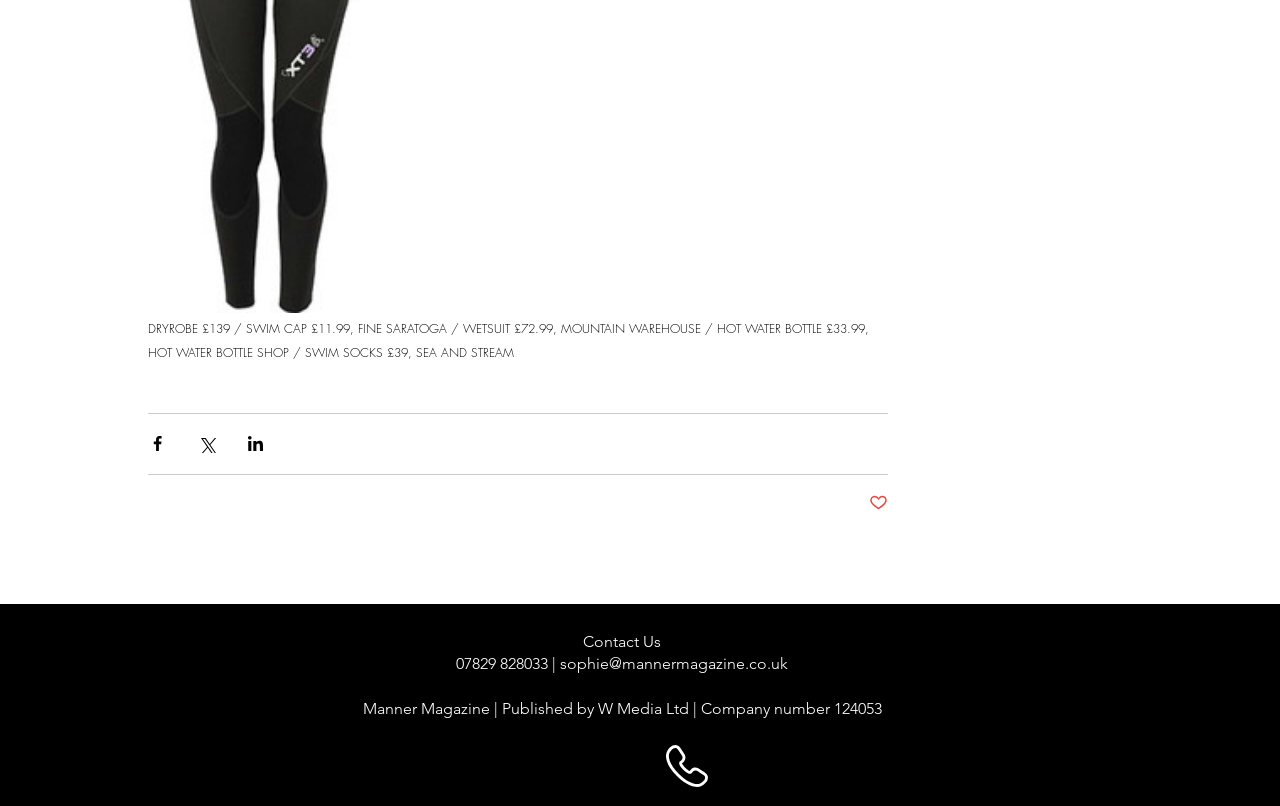Could you locate the bounding box coordinates for the section that should be clicked to accomplish this task: "Contact Us".

[0.192, 0.783, 0.78, 0.894]